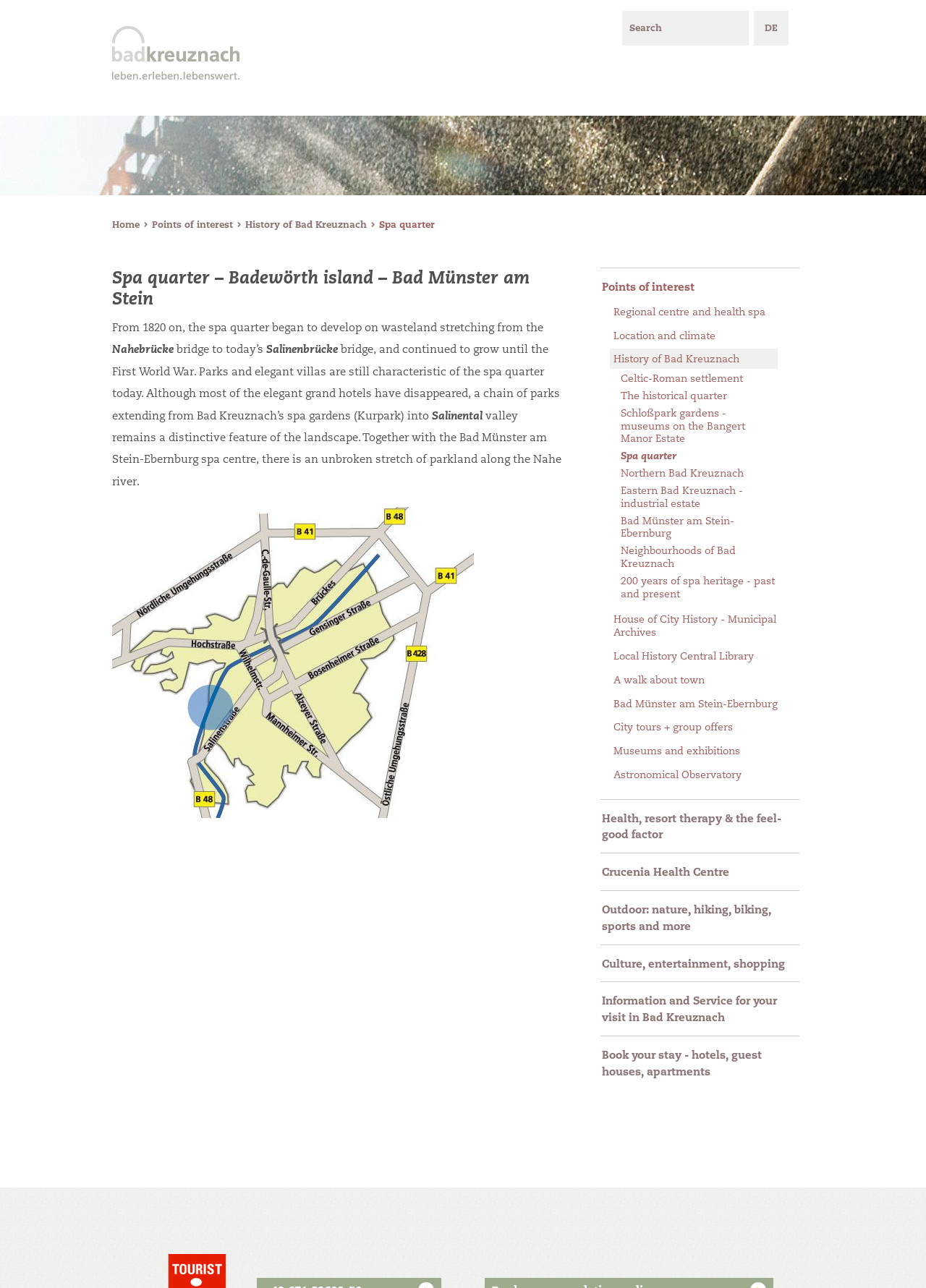Find the bounding box coordinates for the HTML element described as: "City tours + group offers". The coordinates should consist of four float values between 0 and 1, i.e., [left, top, right, bottom].

[0.659, 0.557, 0.84, 0.572]